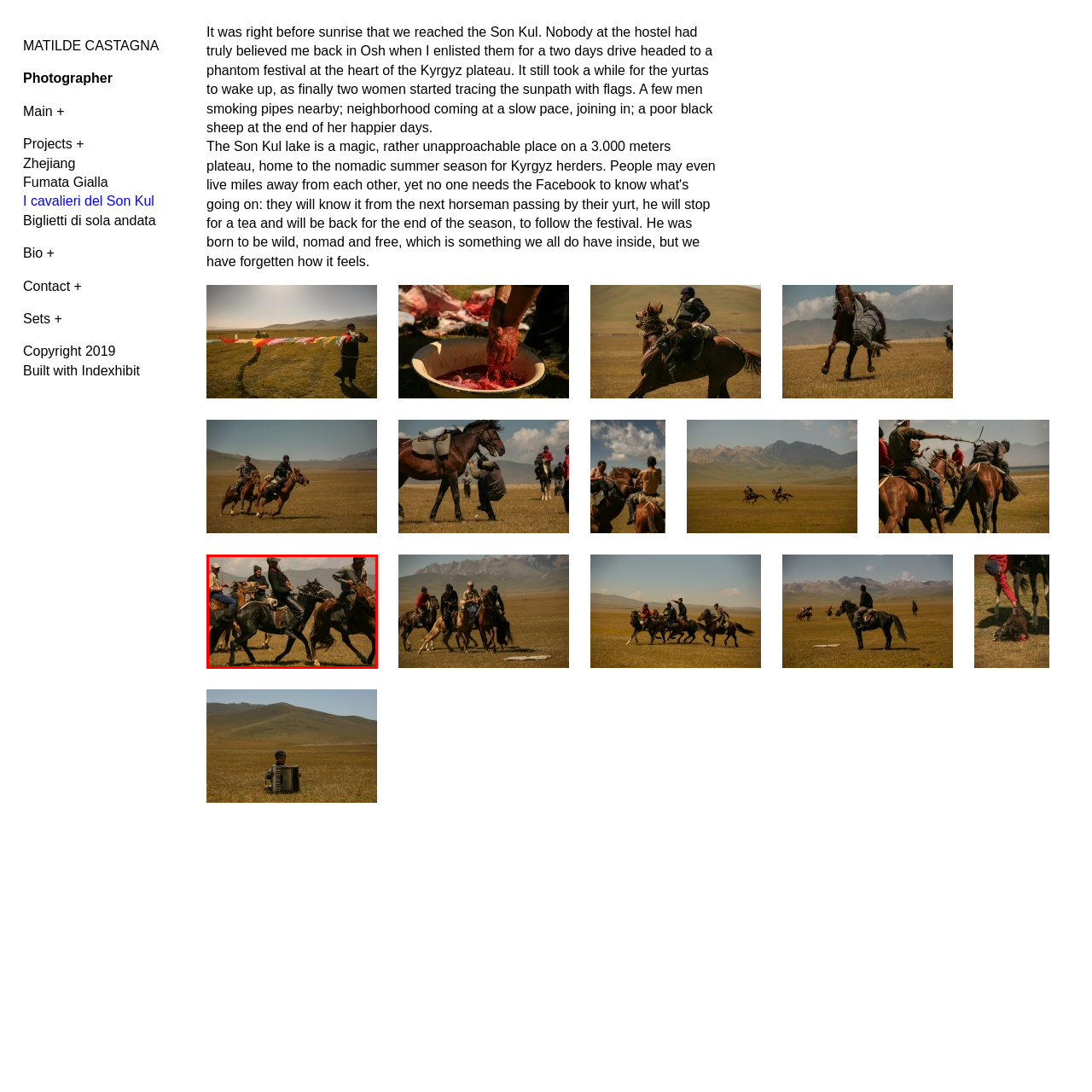Pay attention to the area highlighted by the red boundary and answer the question with a single word or short phrase: 
What is the landscape of the Kyrgyz plateau?

Vast and mountainous